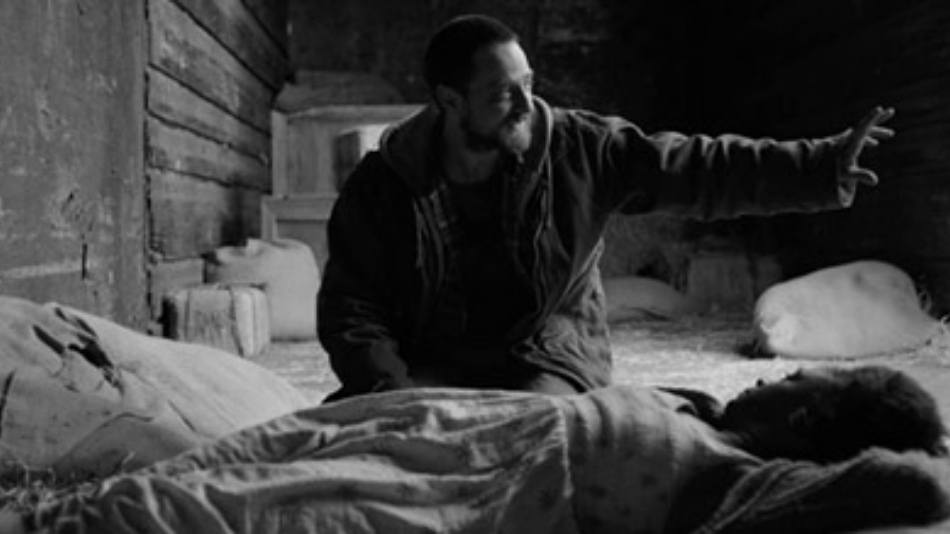Give an in-depth summary of the scene depicted in the image.

In a poignant black-and-white scene from the film "Fugitive Dreams" (2020), a man, depicted with a rugged demeanor and a thoughtful expression, gently reaches out towards a woman lying on a makeshift bed. The intimate setting, characterized by wooden walls and scattered hay, evokes a sense of vulnerability and urgency. The man's outstretched hand suggests a desire for connection or communication, as if he is attempting to convey comfort or hope in a time of distress. The atmosphere is imbued with emotion, reflecting the complex themes of survival and human connection that the film explores. This moment captures the essence of the story, showcasing the struggles and resilience of its characters.